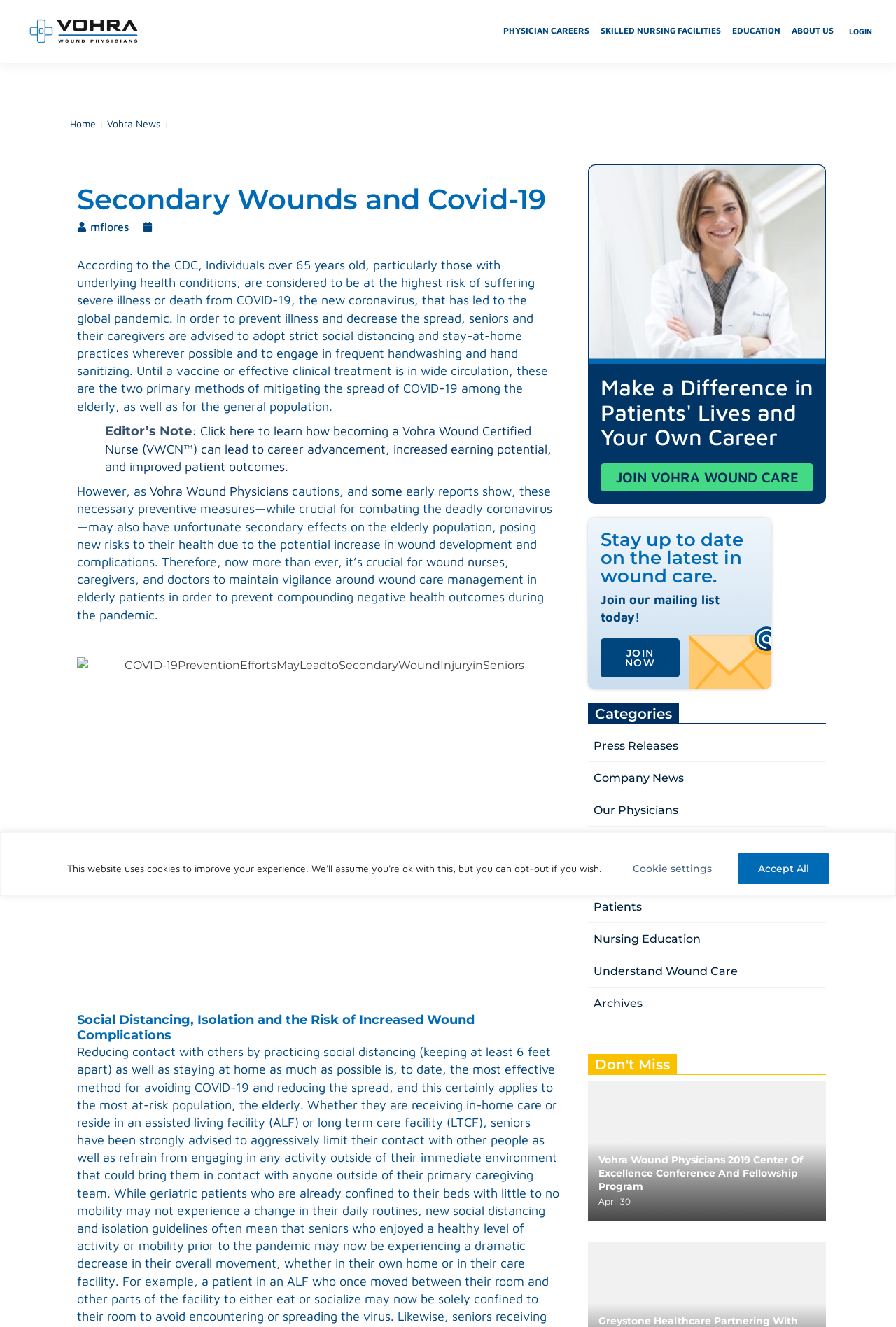Given the webpage screenshot, identify the bounding box of the UI element that matches this description: "Education".

[0.817, 0.018, 0.871, 0.028]